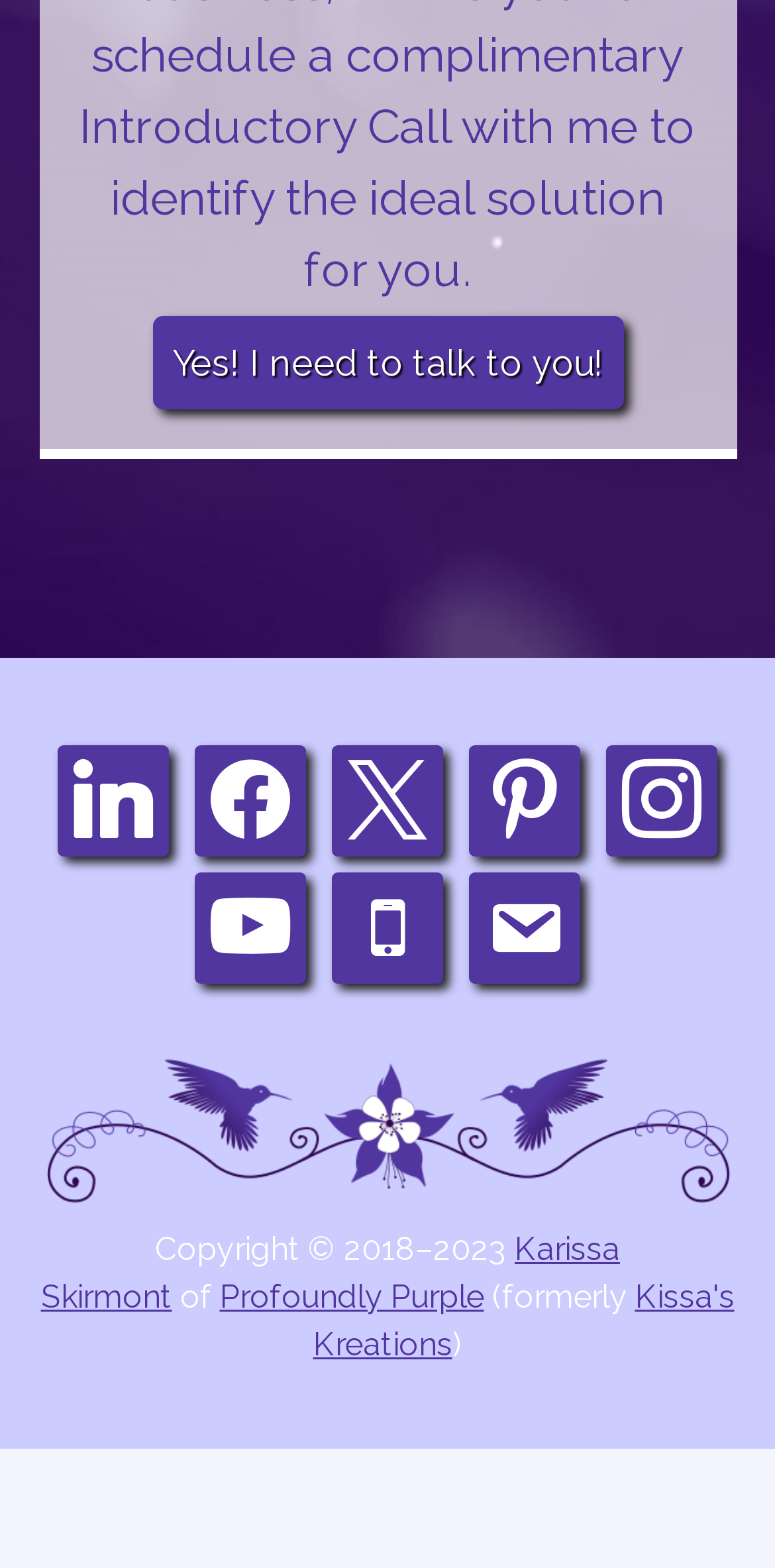Please find and report the bounding box coordinates of the element to click in order to perform the following action: "Click on the 'Yes! I need to talk to you!' link". The coordinates should be expressed as four float numbers between 0 and 1, in the format [left, top, right, bottom].

[0.196, 0.202, 0.804, 0.261]